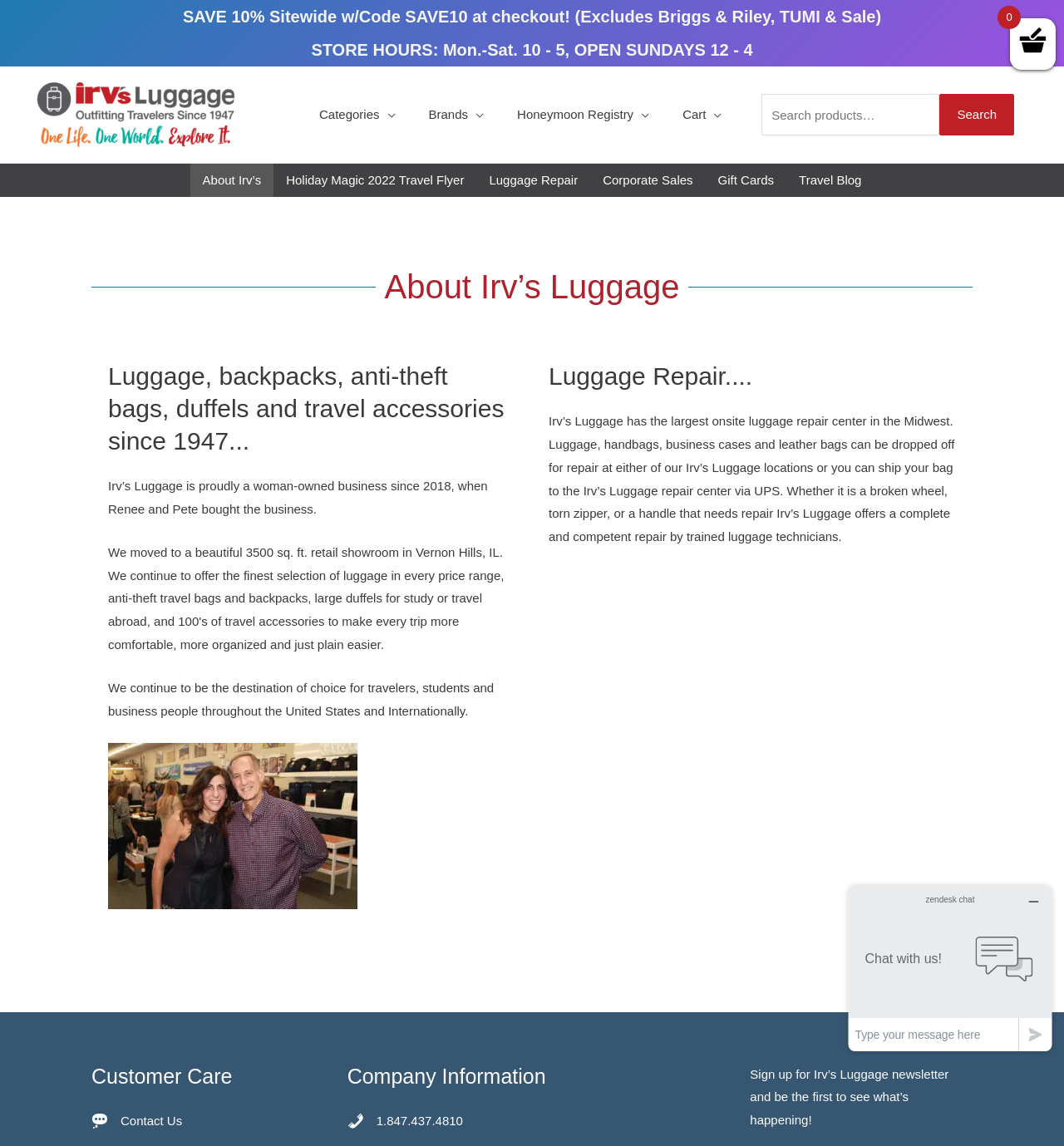Please analyze the image and give a detailed answer to the question:
What is the purpose of the search box?

I found this information by looking at the search box, which has a label 'Search for:' and is located in the navigation menu, suggesting that it is used to search for products on the website.